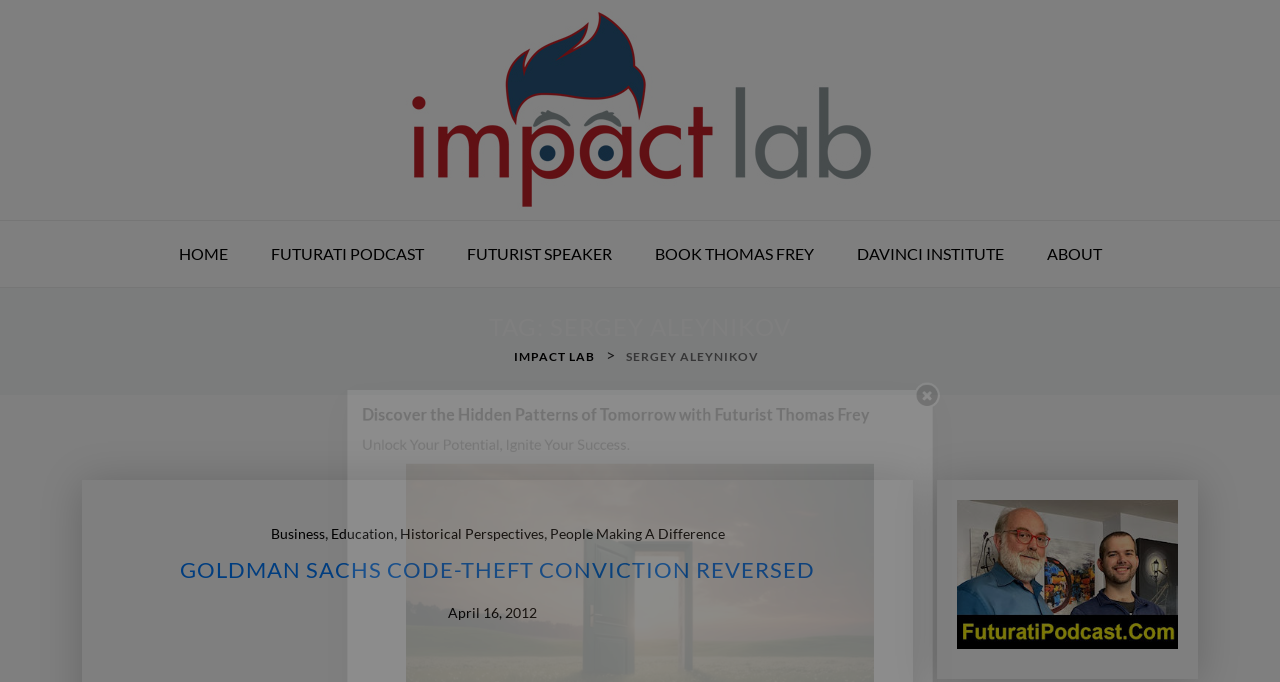Determine the bounding box coordinates of the region to click in order to accomplish the following instruction: "read about Sergey Aleynikov". Provide the coordinates as four float numbers between 0 and 1, specifically [left, top, right, bottom].

[0.064, 0.459, 0.936, 0.501]